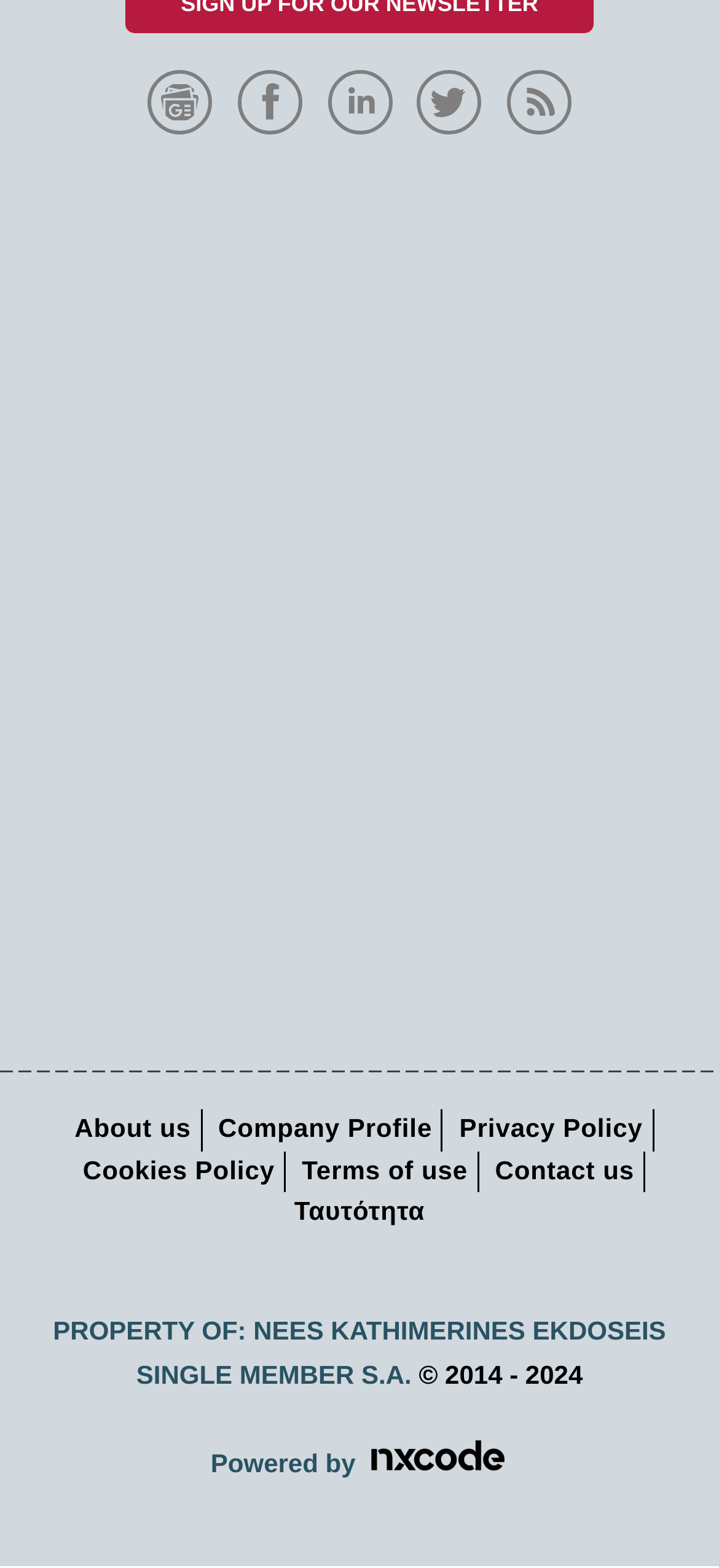What is the year range of the copyright?
Please answer the question with a detailed and comprehensive explanation.

I found the copyright information in the footer section of the webpage, which mentions the year range as '© 2014 - 2024'.